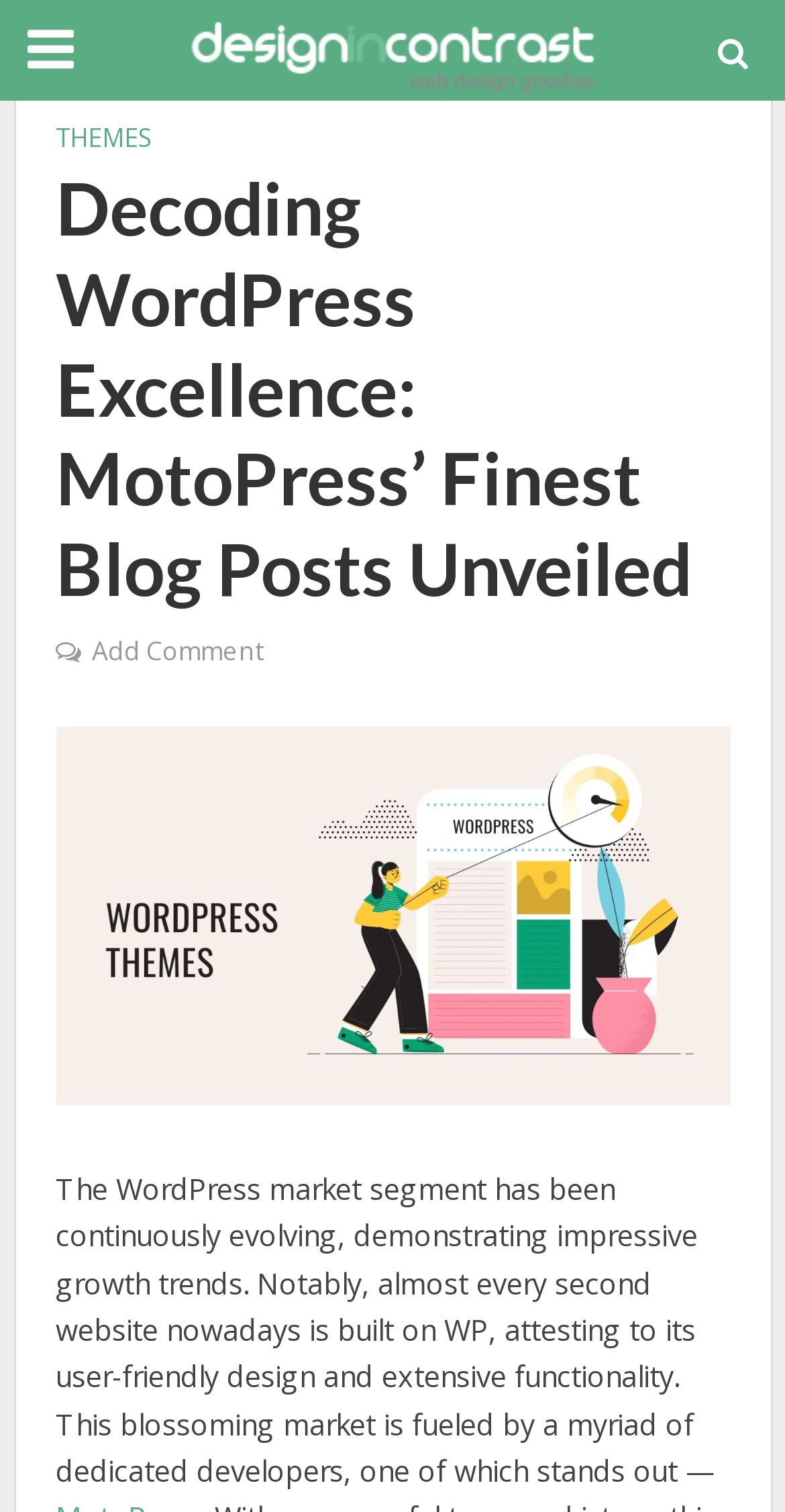Using the element description: "Themes", determine the bounding box coordinates. The coordinates should be in the format [left, top, right, bottom], with values between 0 and 1.

[0.071, 0.08, 0.196, 0.109]